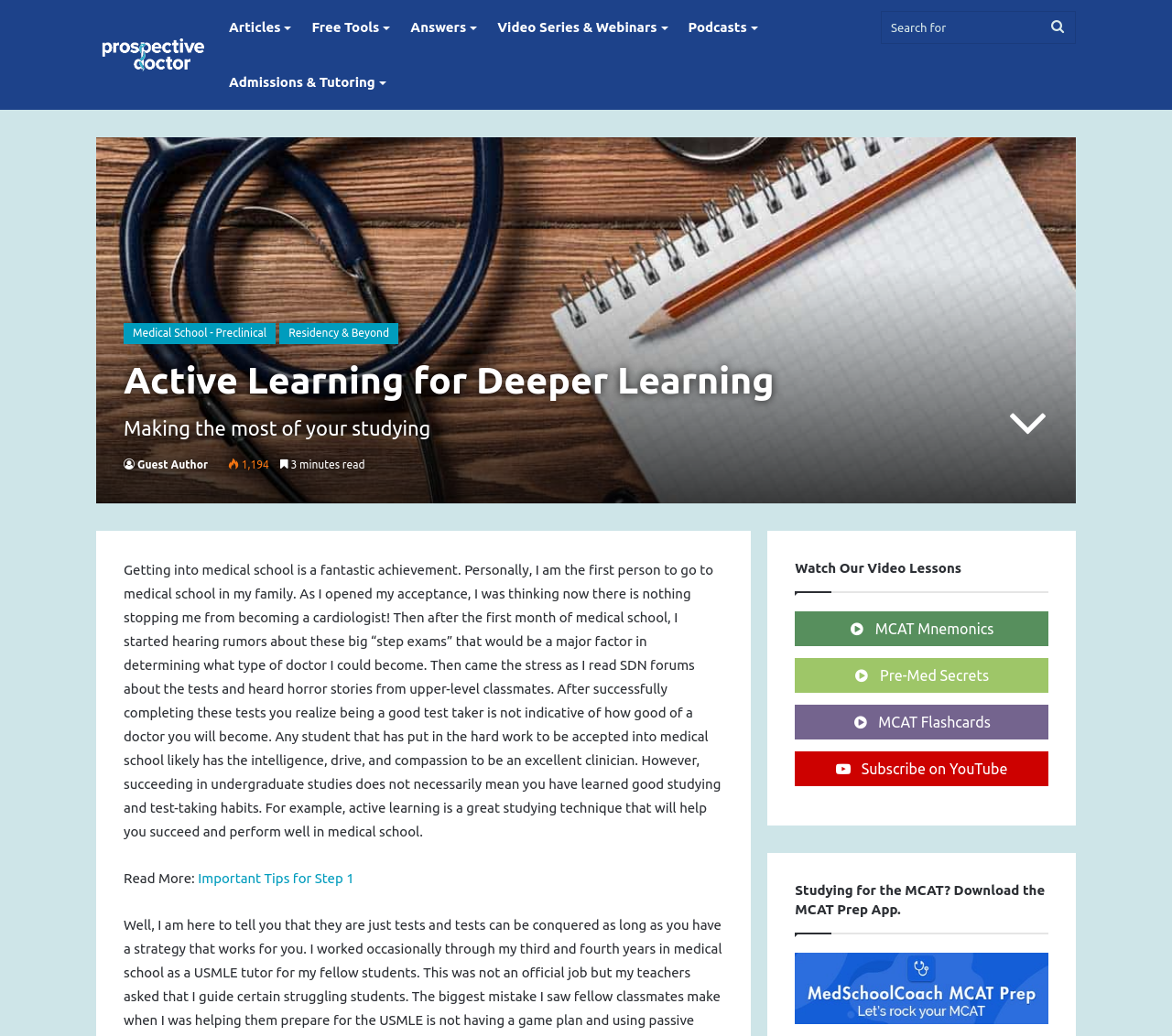Given the description Pre-Med Secrets, predict the bounding box coordinates of the UI element. Ensure the coordinates are in the format (top-left x, top-left y, bottom-right x, bottom-right y) and all values are between 0 and 1.

[0.678, 0.635, 0.895, 0.669]